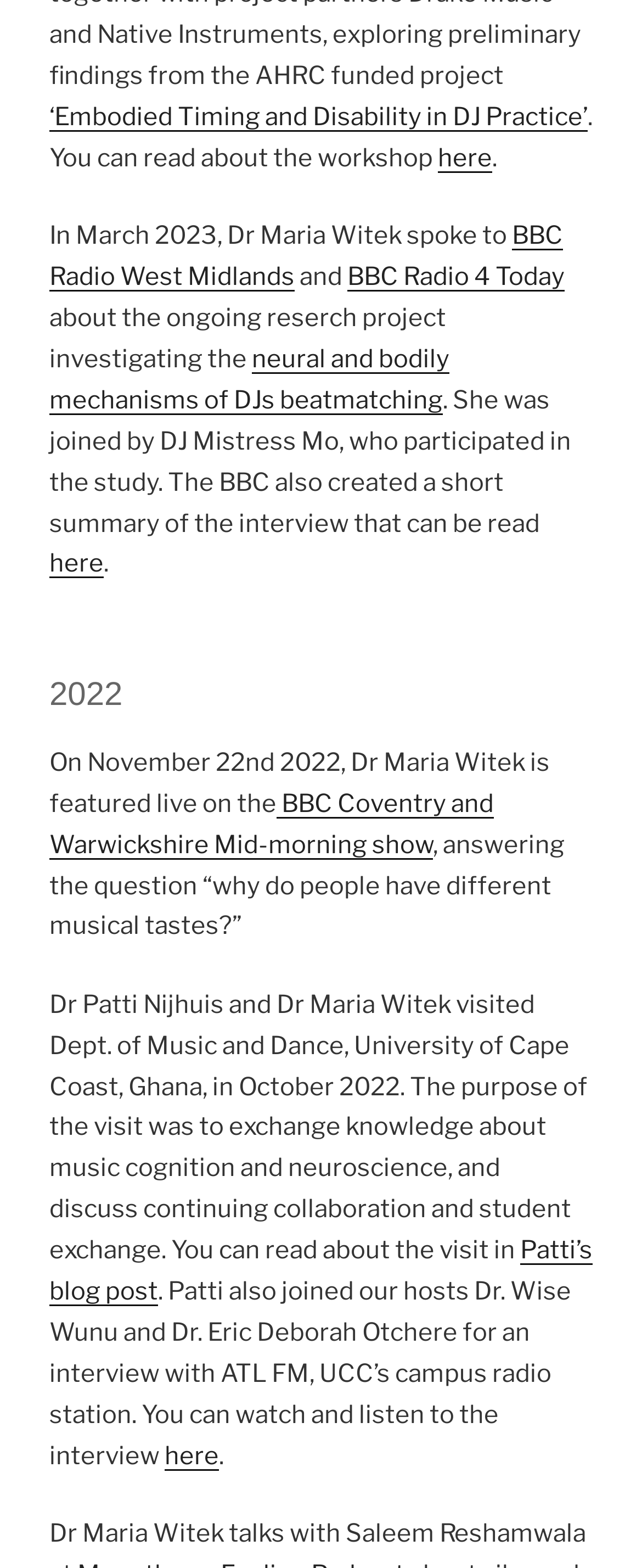Using the element description provided, determine the bounding box coordinates in the format (top-left x, top-left y, bottom-right x, bottom-right y). Ensure that all values are floating point numbers between 0 and 1. Element description: here

[0.256, 0.919, 0.341, 0.938]